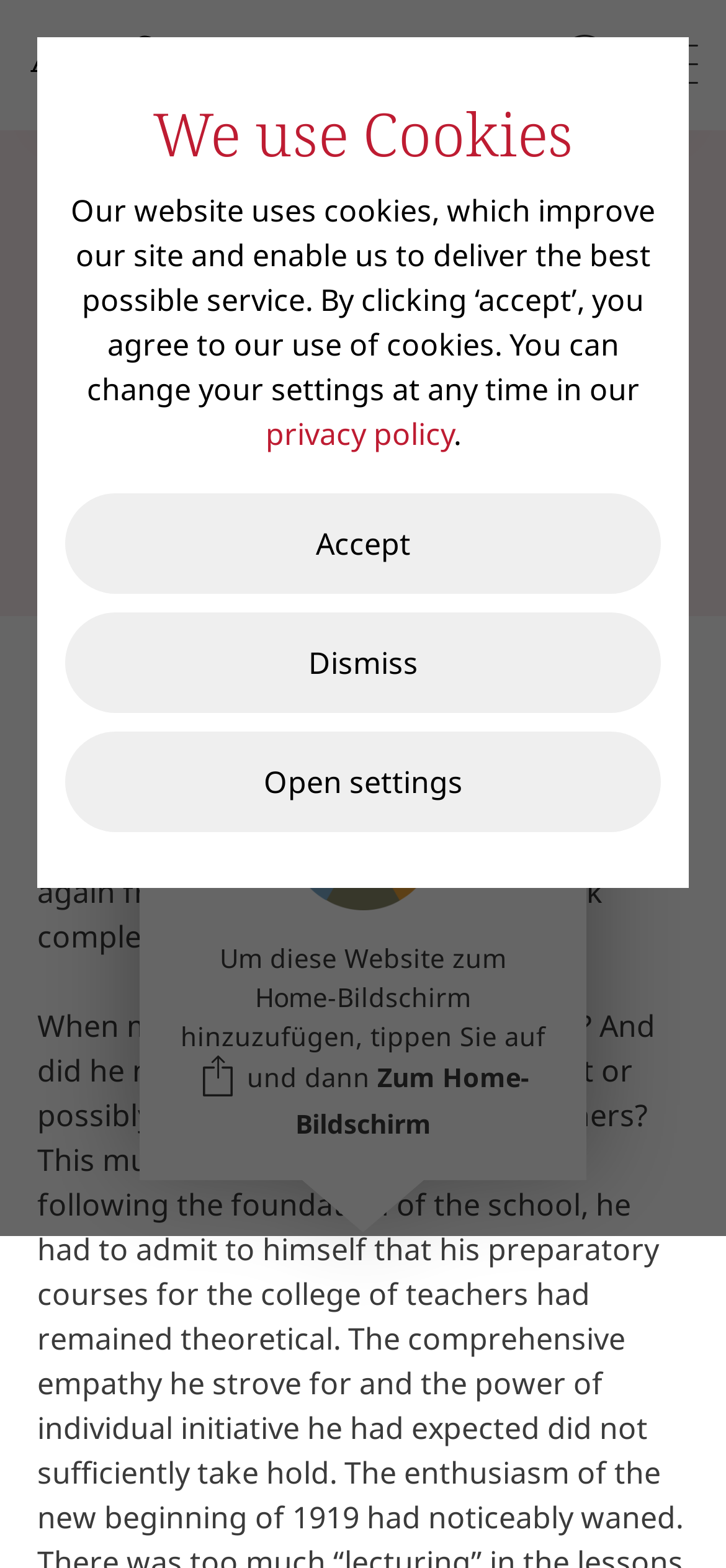Provide your answer to the question using just one word or phrase: What is the topic of the 'CENTERPIECE' section?

Not specified